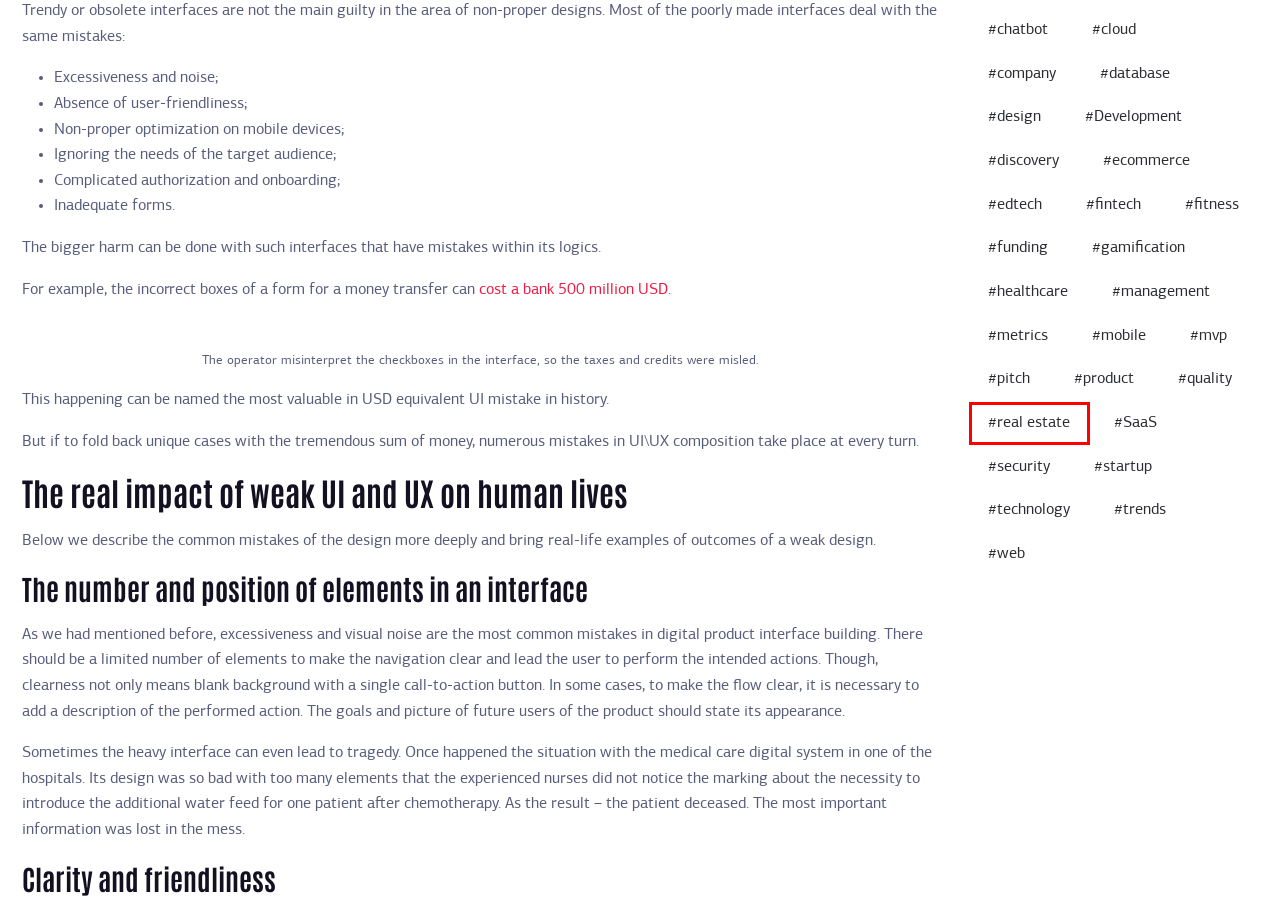You see a screenshot of a webpage with a red bounding box surrounding an element. Pick the webpage description that most accurately represents the new webpage after interacting with the element in the red bounding box. The options are:
A. web » Software Product Development Company – EVNE Developers
B. product » Software Product Development Company – EVNE Developers
C. ecommerce » Software Product Development Company – EVNE Developers
D. company » Software Product Development Company – EVNE Developers
E. trends » Software Product Development Company – EVNE Developers
F. fitness » Software Product Development Company – EVNE Developers
G. real estate » Software Product Development Company – EVNE Developers
H. mvp » Software Product Development Company – EVNE Developers

G